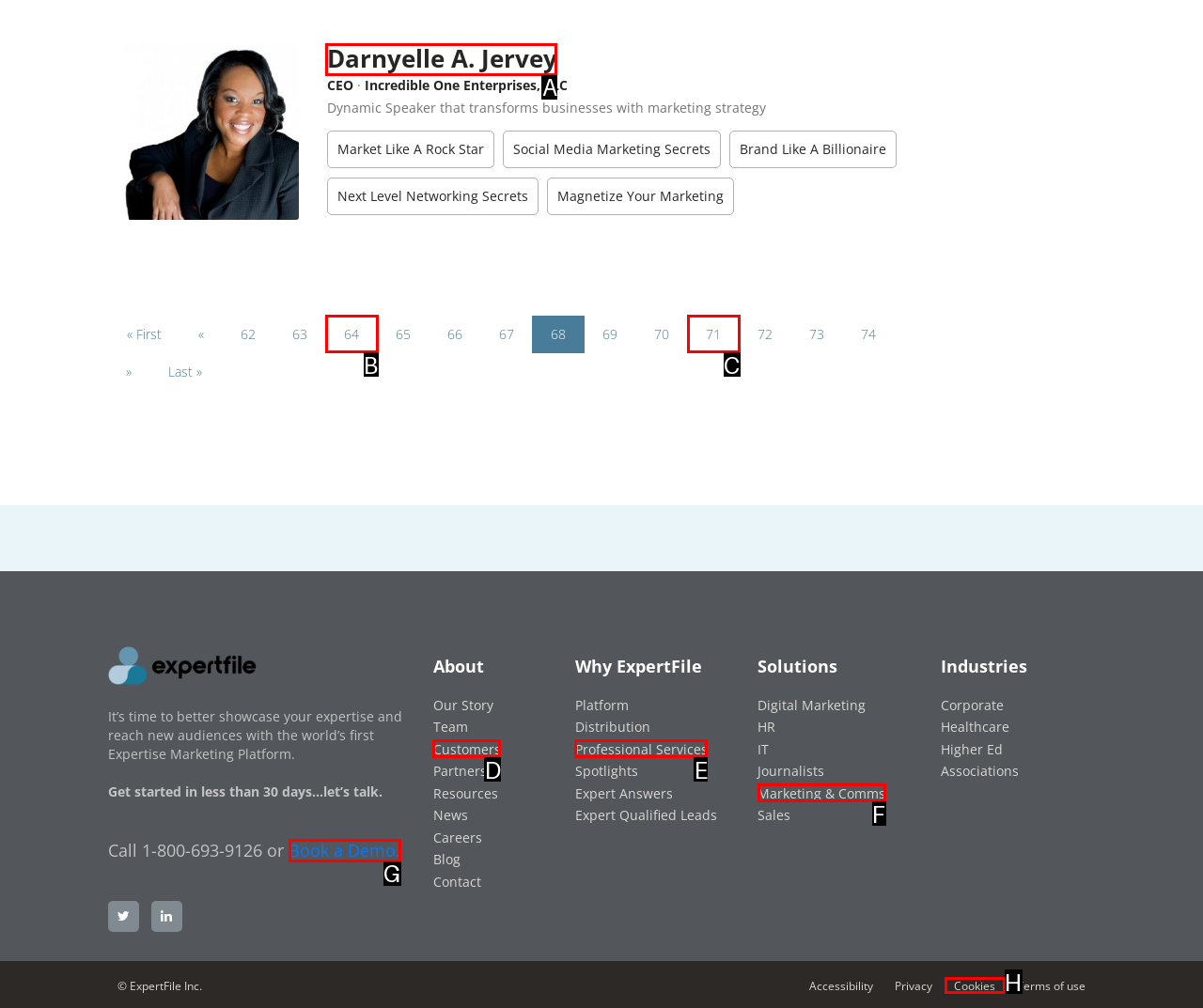Select the appropriate bounding box to fulfill the task: Click on the CEO's name Respond with the corresponding letter from the choices provided.

A